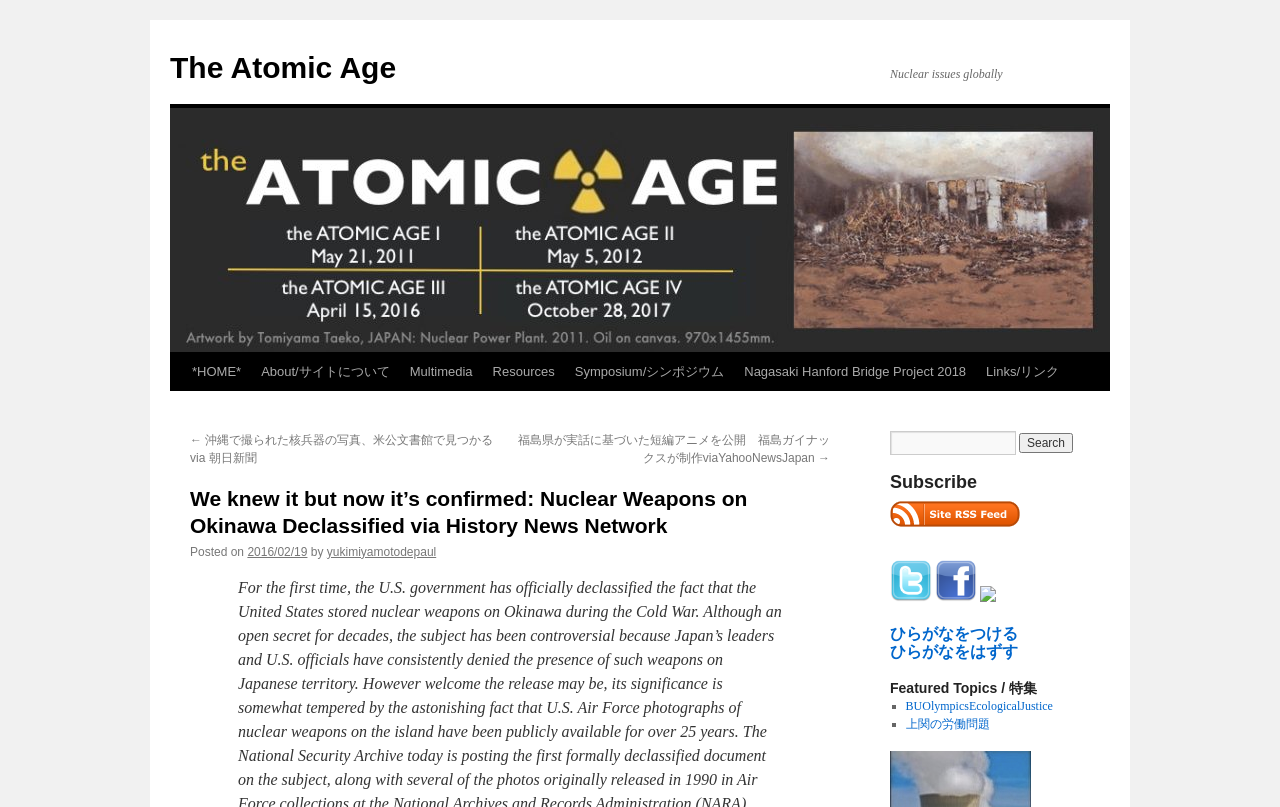What is the name of the website?
Can you offer a detailed and complete answer to this question?

The name of the website can be determined by looking at the top-left corner of the webpage, where the link 'The Atomic Age' is located.